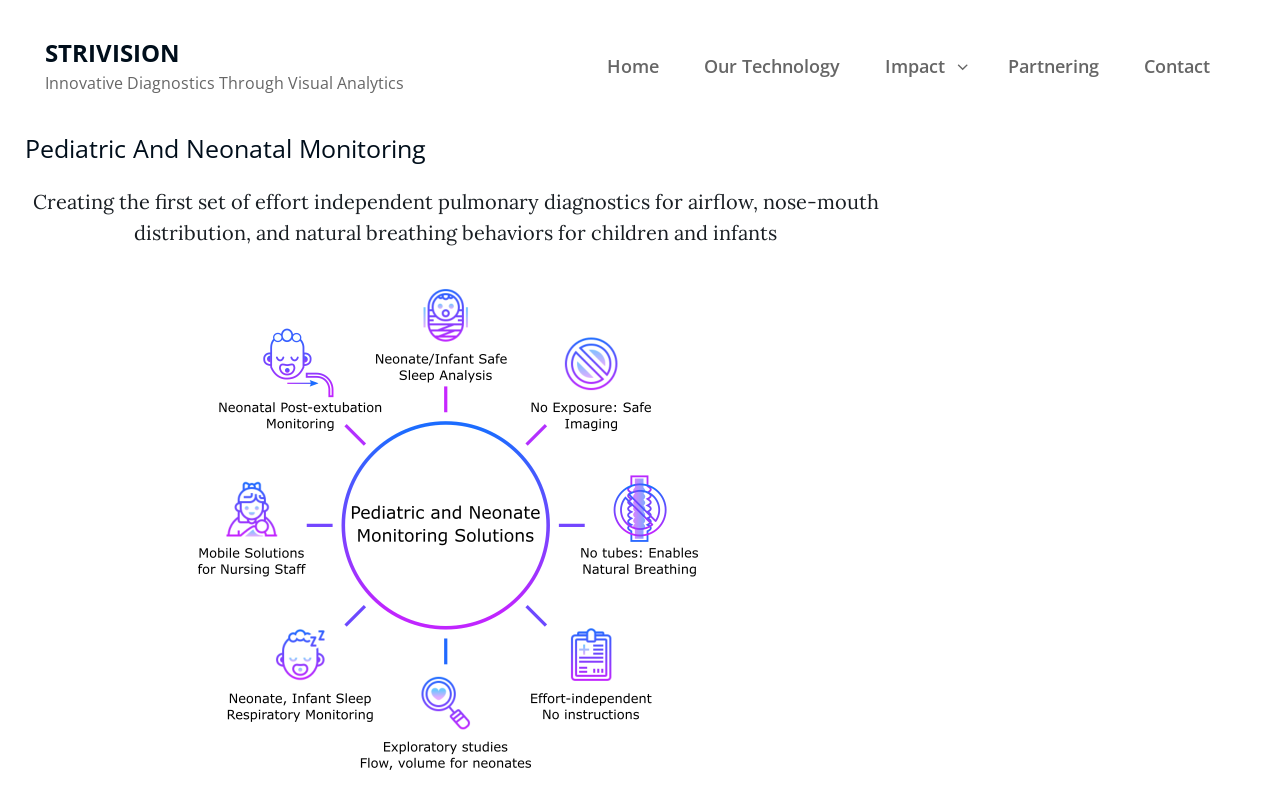Answer the question with a single word or phrase: 
What is the main purpose of the technology?

Pulmonary diagnostics